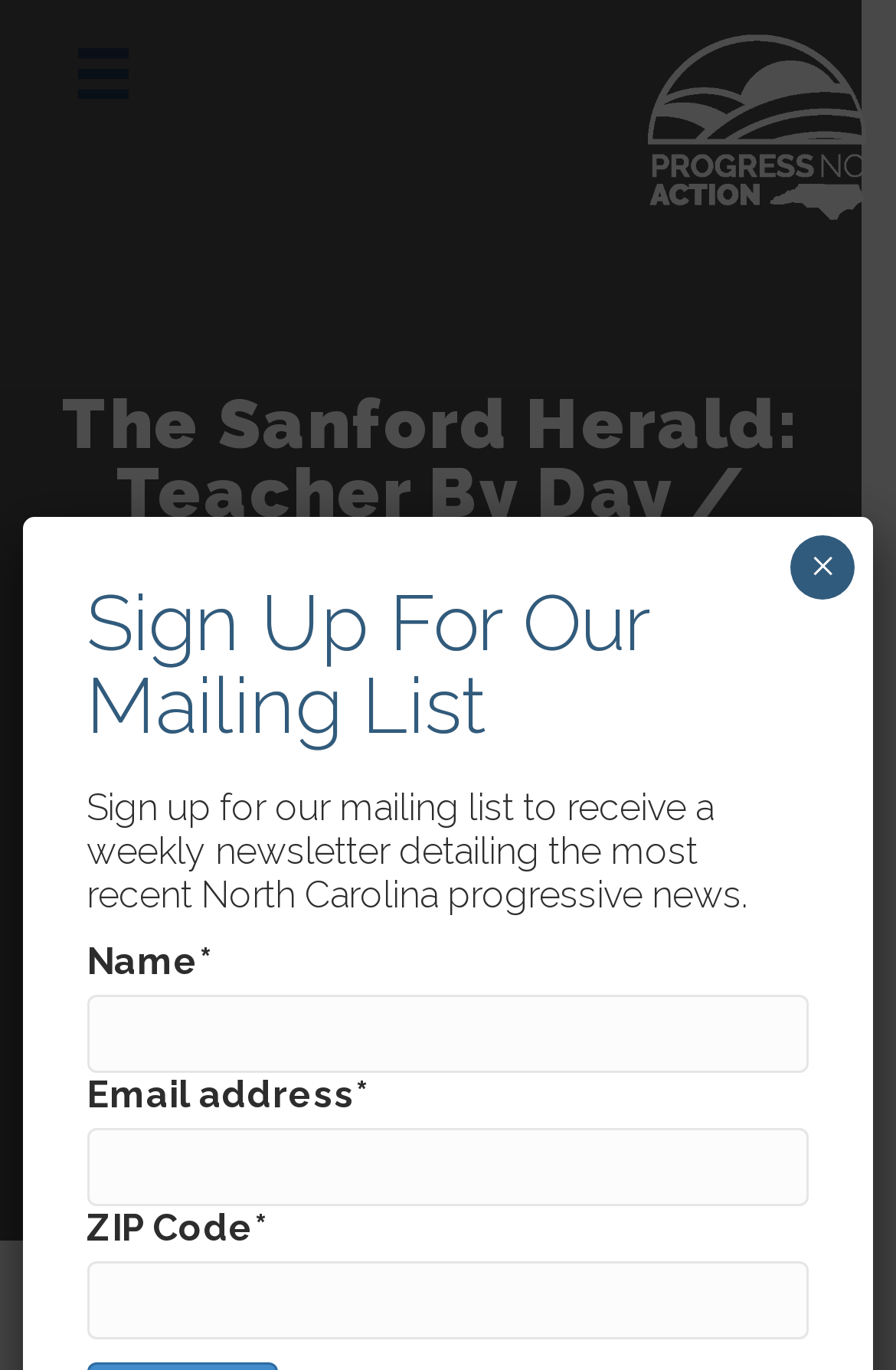Predict the bounding box of the UI element that fits this description: "parent_node: Email address* name="email"".

[0.097, 0.823, 0.903, 0.88]